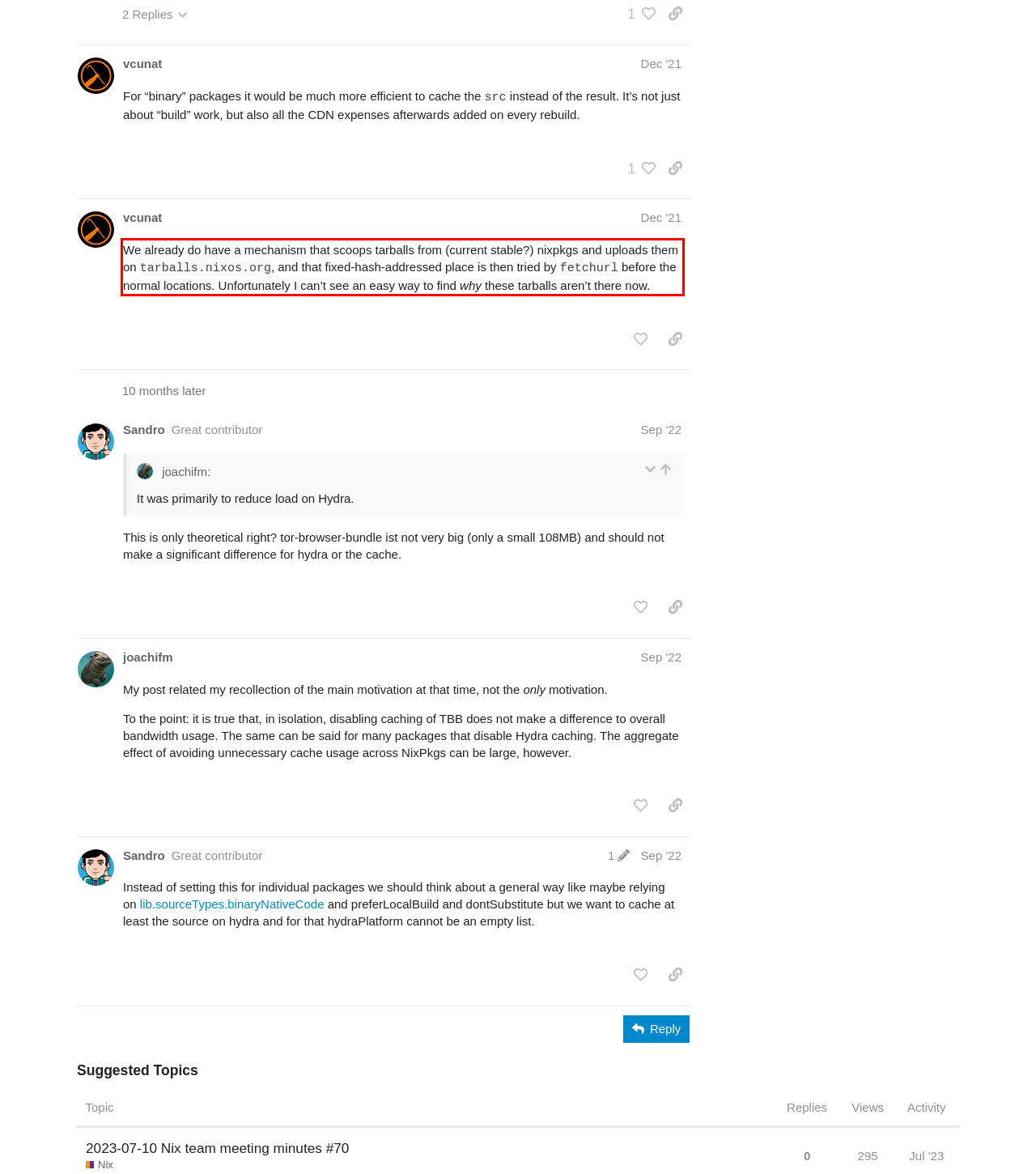In the screenshot of the webpage, find the red bounding box and perform OCR to obtain the text content restricted within this red bounding box.

We already do have a mechanism that scoops tarballs from (current stable?) nixpkgs and uploads them on tarballs.nixos.org, and that fixed-hash-addressed place is then tried by fetchurl before the normal locations. Unfortunately I can’t see an easy way to find why these tarballs aren’t there now.